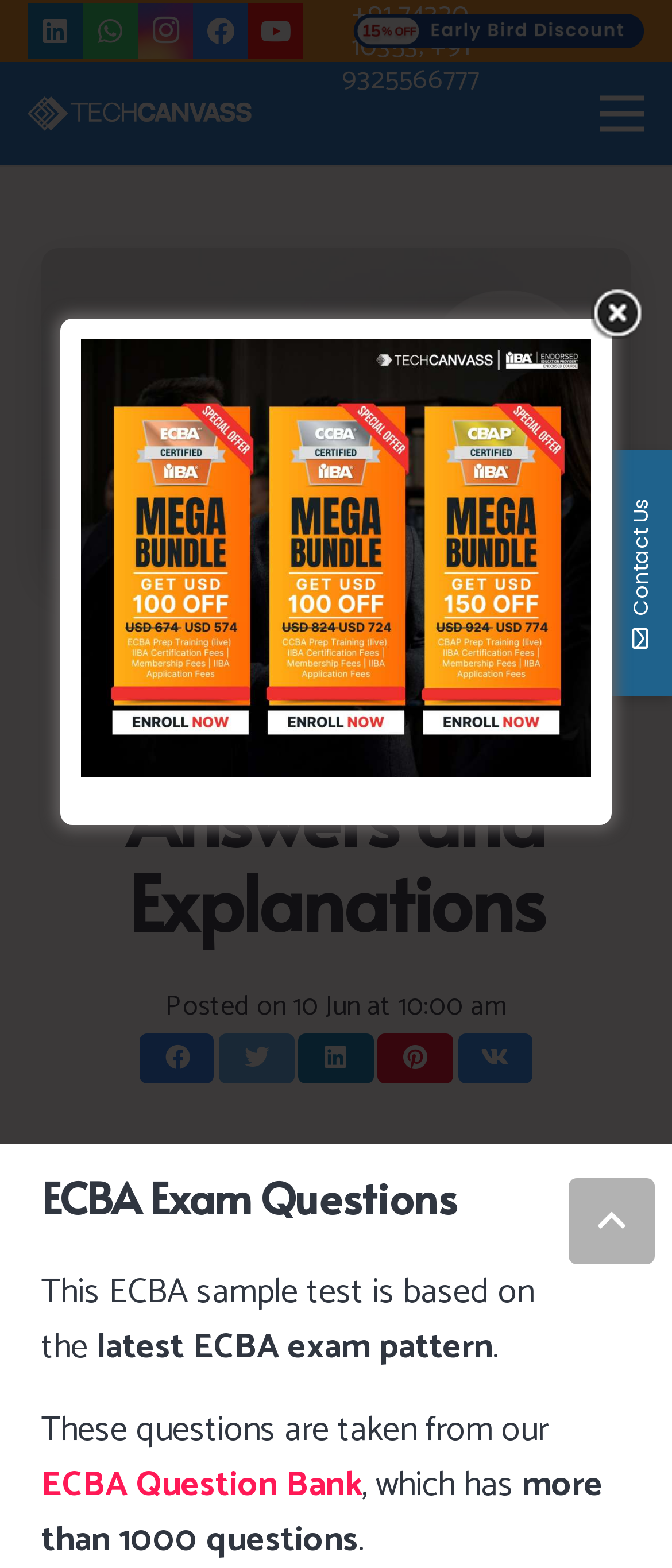Can you specify the bounding box coordinates of the area that needs to be clicked to fulfill the following instruction: "Share this on LinkedIn"?

[0.041, 0.002, 0.123, 0.037]